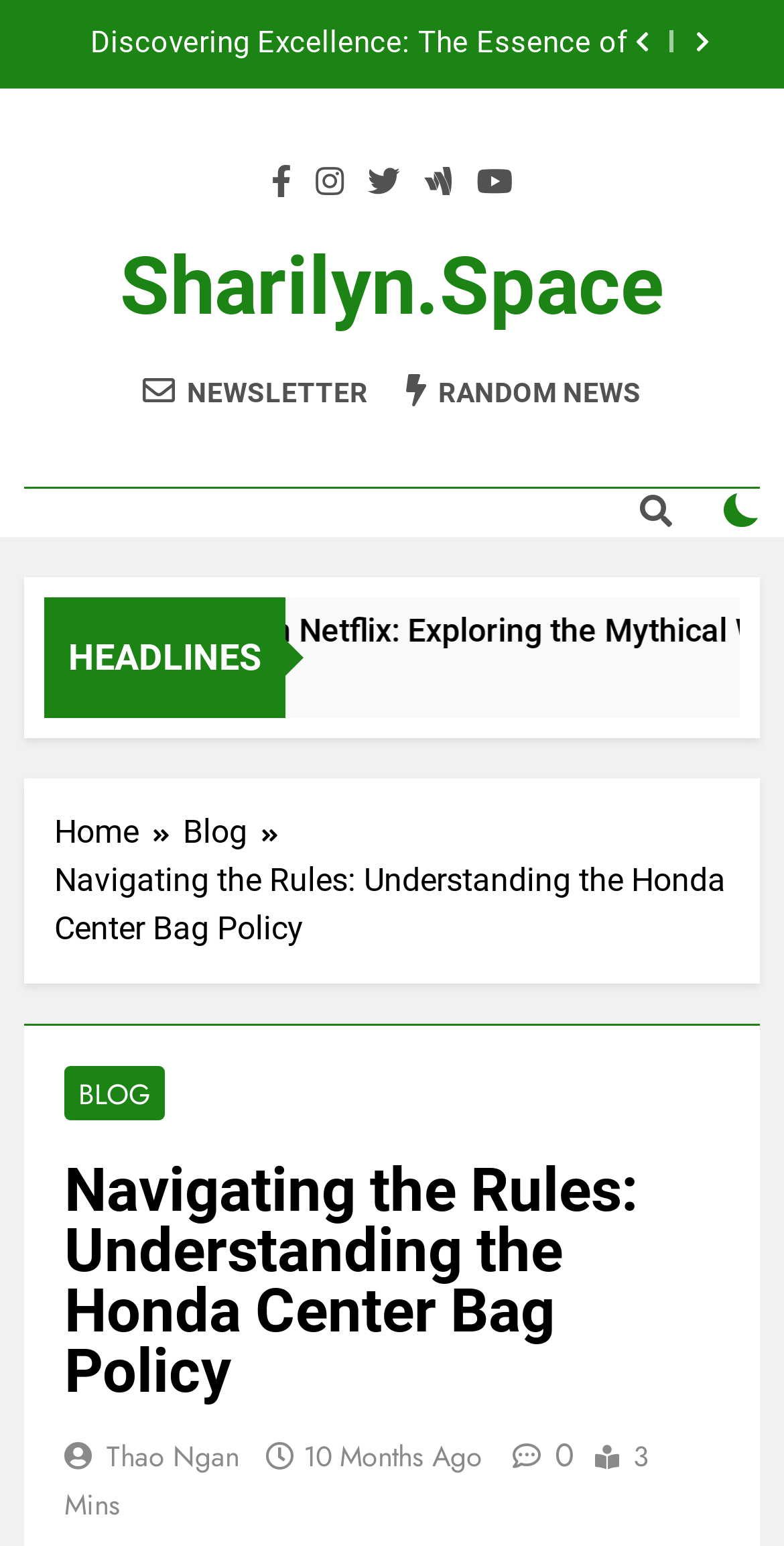Select the bounding box coordinates of the element I need to click to carry out the following instruction: "Read the article about Legend of Deification on Netflix".

[0.069, 0.017, 0.803, 0.04]